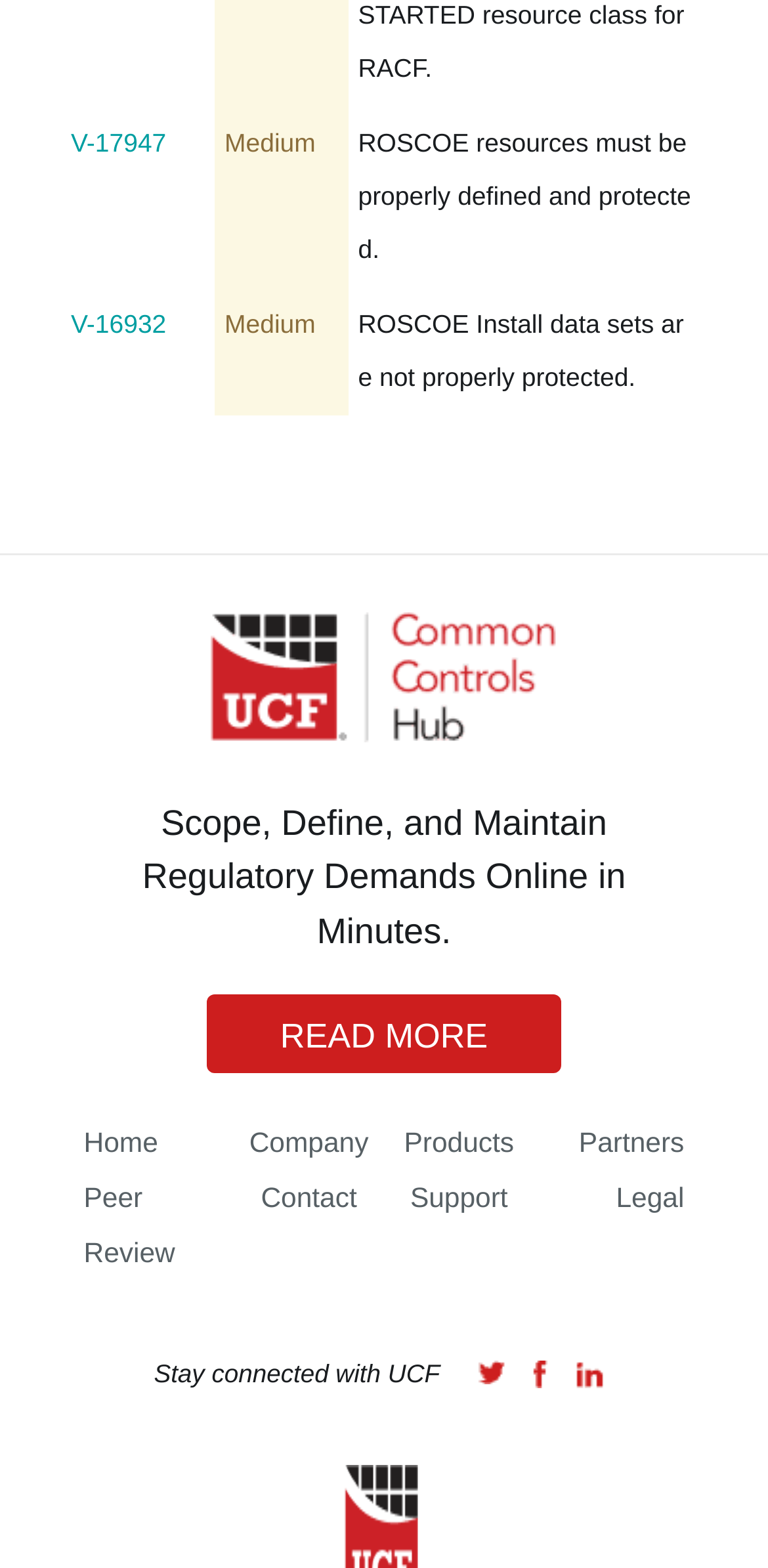Calculate the bounding box coordinates for the UI element based on the following description: "Casey Westbrook". Ensure the coordinates are four float numbers between 0 and 1, i.e., [left, top, right, bottom].

None